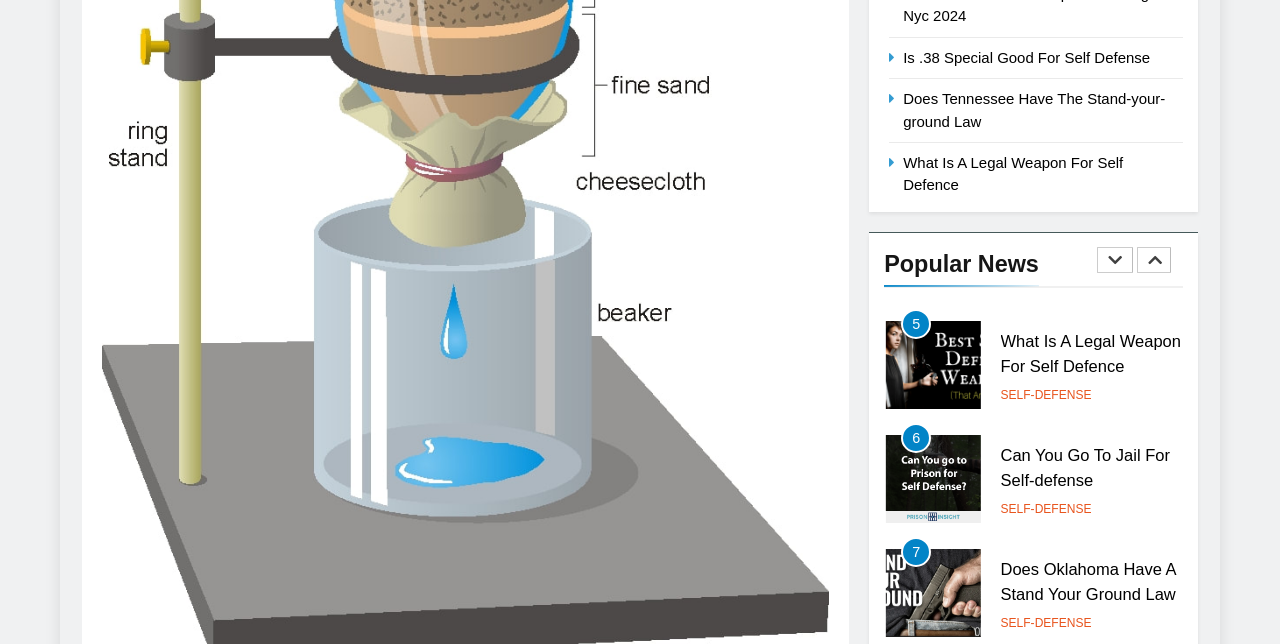How many articles are on this webpage?
Craft a detailed and extensive response to the question.

I counted the number of article elements on the webpage, which are [825], [826], and [827]. Each of these elements contains a figure, a heading, and links, which are typical components of an article.